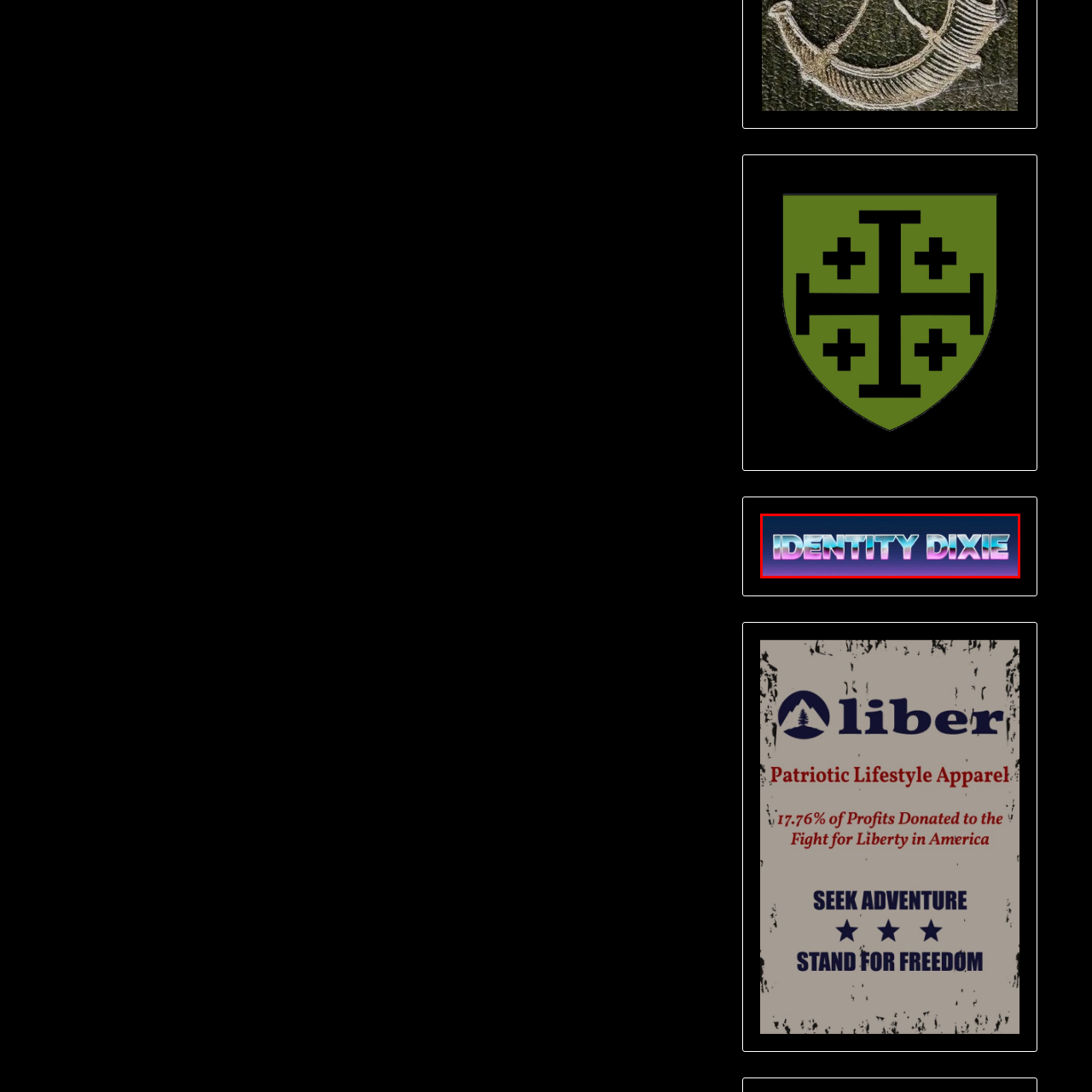What is the intended effect of the visual presentation?  
Look closely at the image marked by the red border and give a detailed response rooted in the visual details found within the image.

The caption suggests that the visual presentation is 'likely intended to capture attention and provoke interest' in the subject matter associated with 'IDENTITY DIXIE', implying that the design aims to be attention-grabbing and thought-provoking.